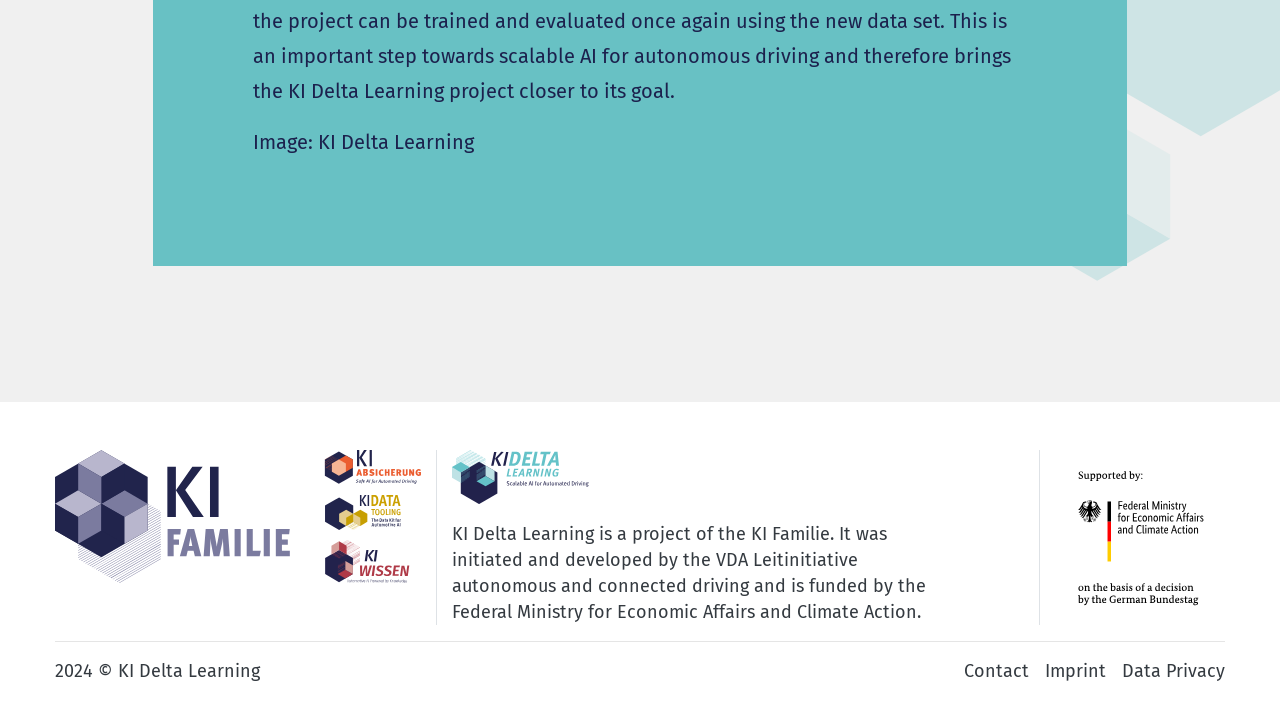What is the funding source of the project?
Give a one-word or short phrase answer based on the image.

Federal Ministry for Economic Affairs and Climate Action